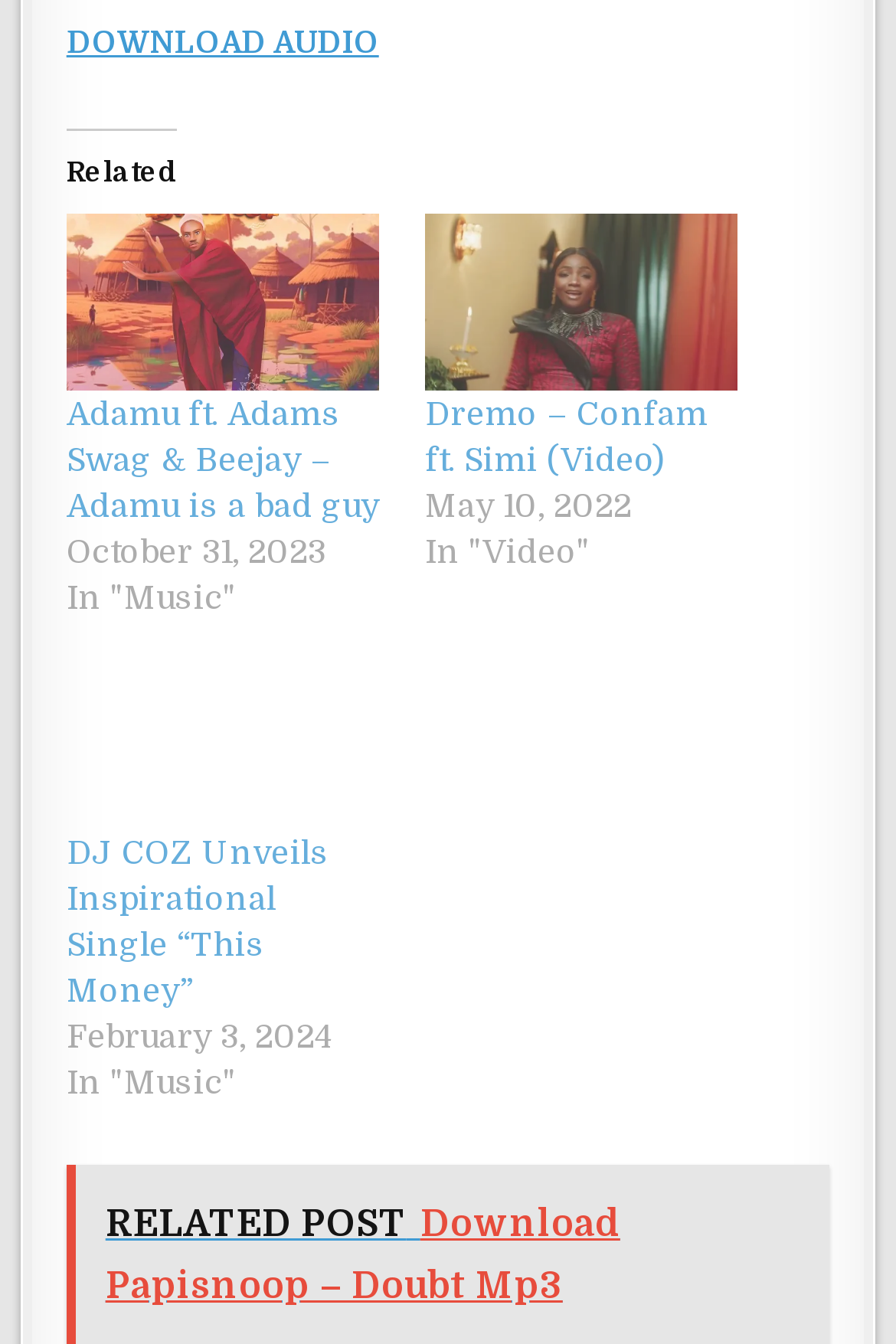Please give a one-word or short phrase response to the following question: 
How many images are there in the webpage?

3